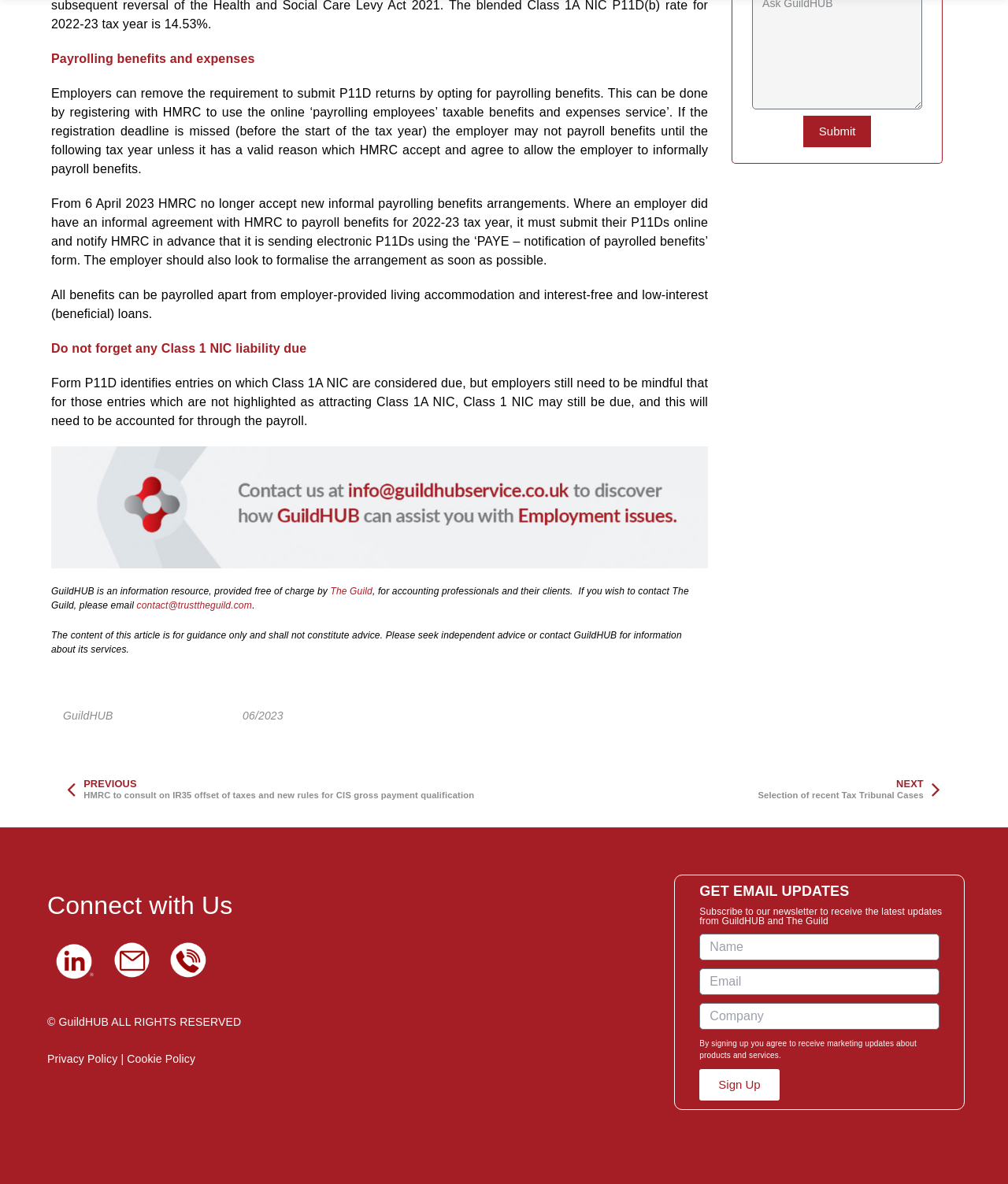Refer to the screenshot and give an in-depth answer to this question: What is the main topic of this webpage?

The main topic of this webpage is 'Payrolling benefits and expenses' as indicated by the StaticText element with the text 'Payrolling benefits and expenses' at the top of the page.